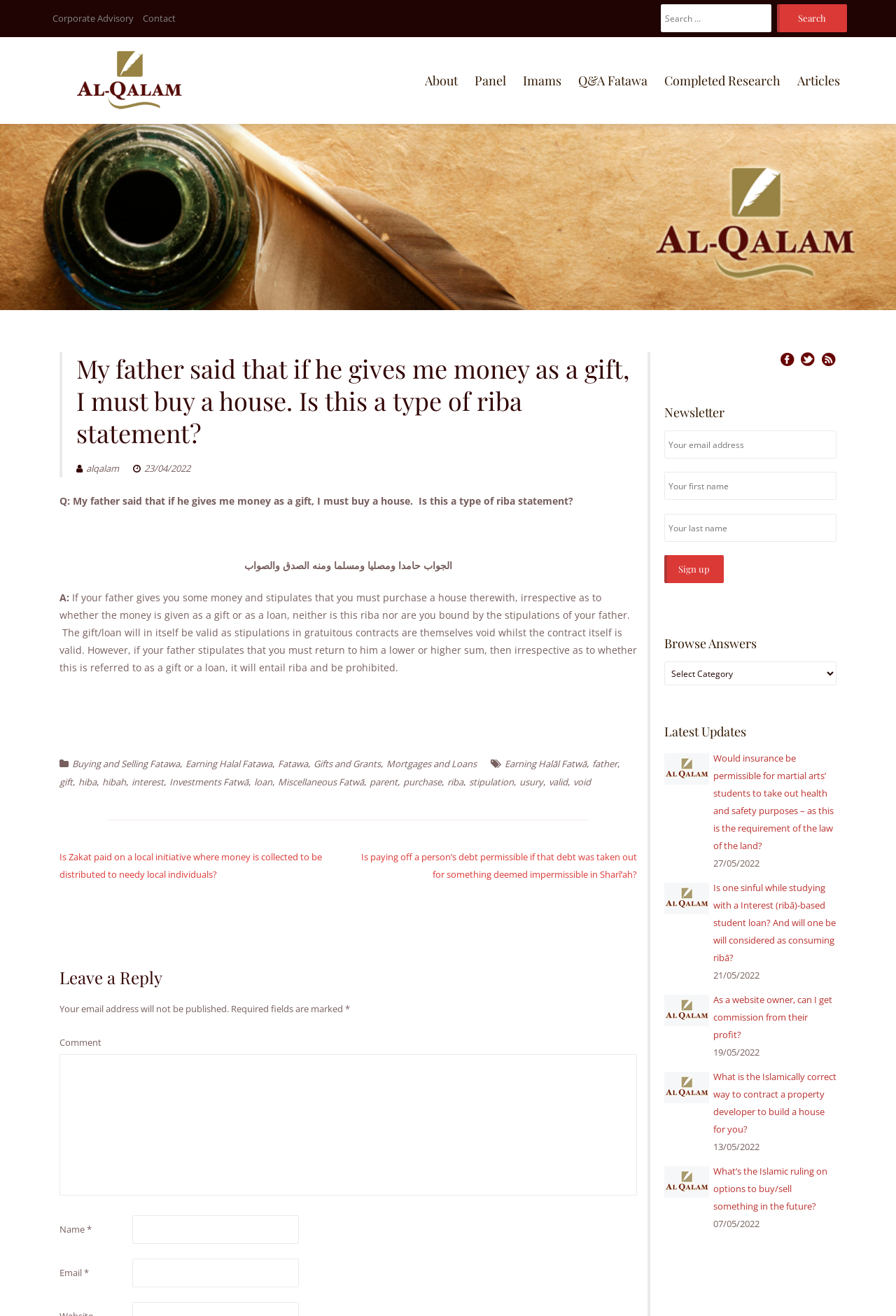Please answer the following question using a single word or phrase: What is the purpose of the search box at the top of the page?

To search for answers